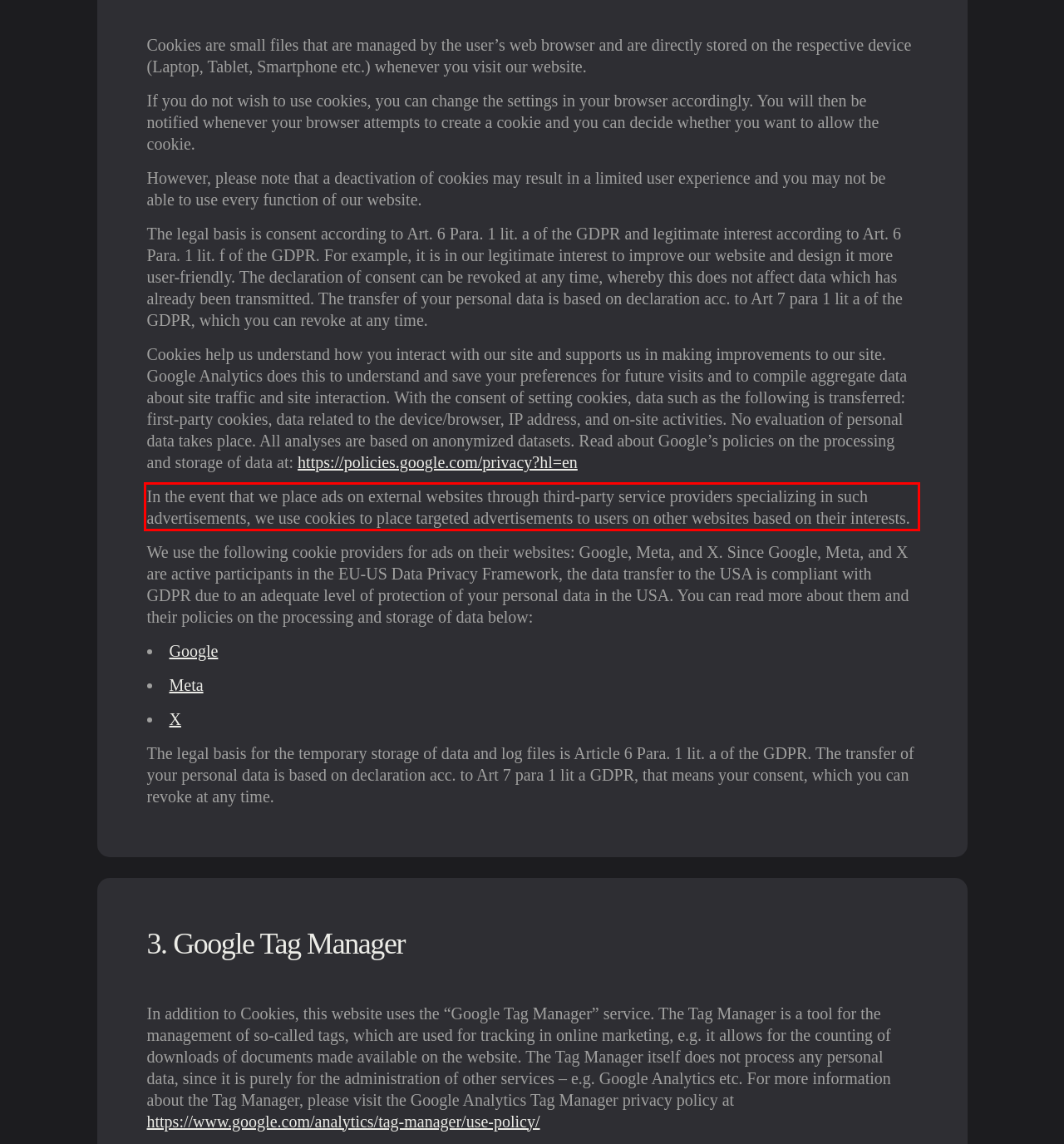You are given a screenshot showing a webpage with a red bounding box. Perform OCR to capture the text within the red bounding box.

In the event that we place ads on external websites through third-party service providers specializing in such advertisements, we use cookies to place targeted advertisements to users on other websites based on their interests.